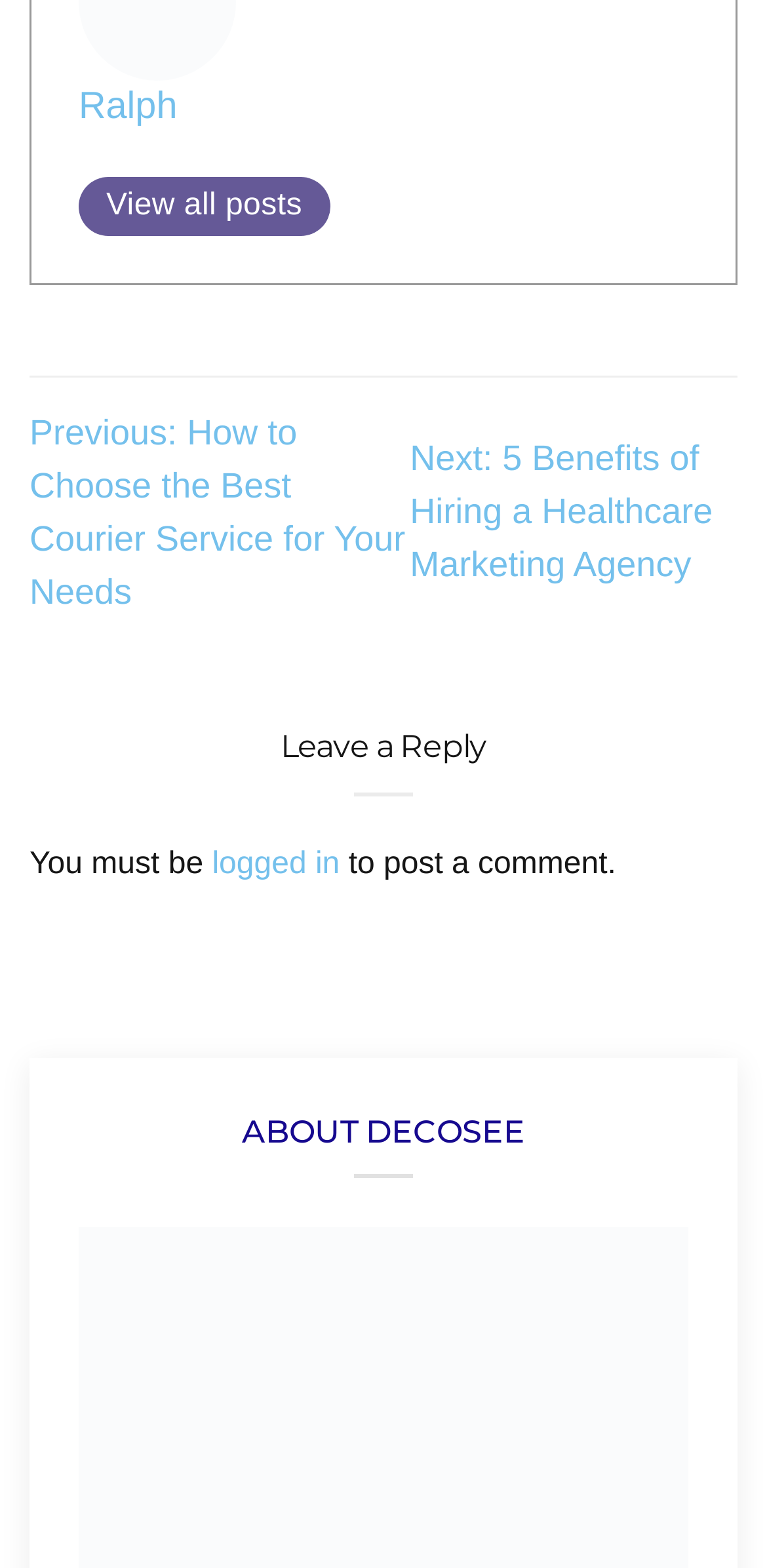Please provide a short answer using a single word or phrase for the question:
What is the previous post about?

How to Choose the Best Courier Service for Your Needs